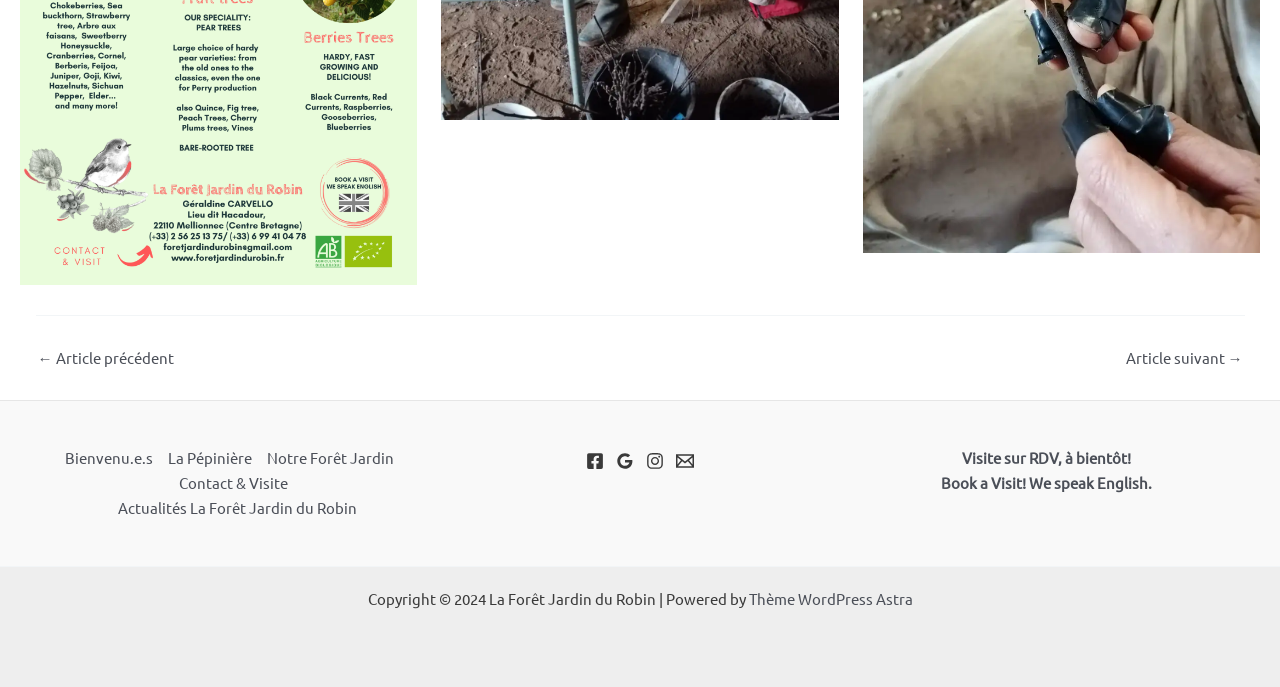Can you identify the bounding box coordinates of the clickable region needed to carry out this instruction: 'Open search'? The coordinates should be four float numbers within the range of 0 to 1, stated as [left, top, right, bottom].

None